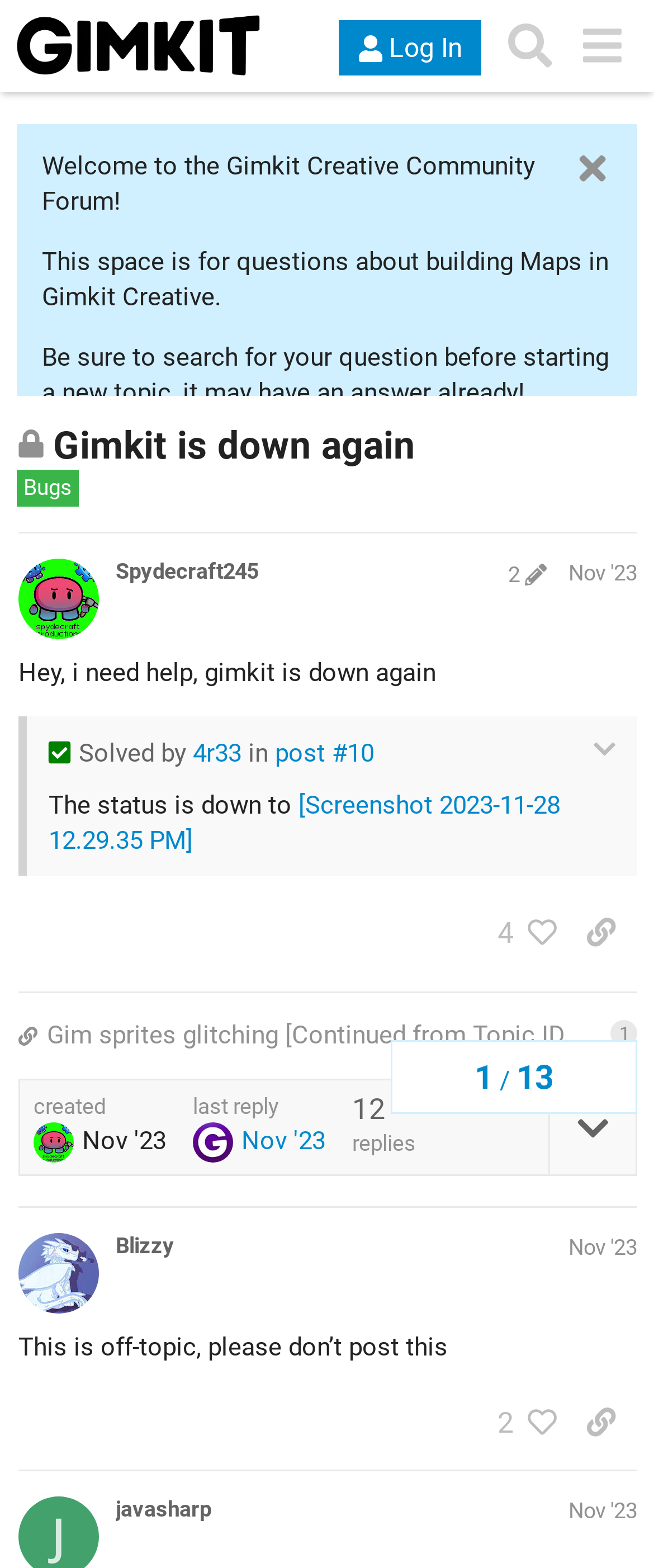Predict the bounding box coordinates of the area that should be clicked to accomplish the following instruction: "View post edit history". The bounding box coordinates should consist of four float numbers between 0 and 1, i.e., [left, top, right, bottom].

[0.762, 0.358, 0.852, 0.375]